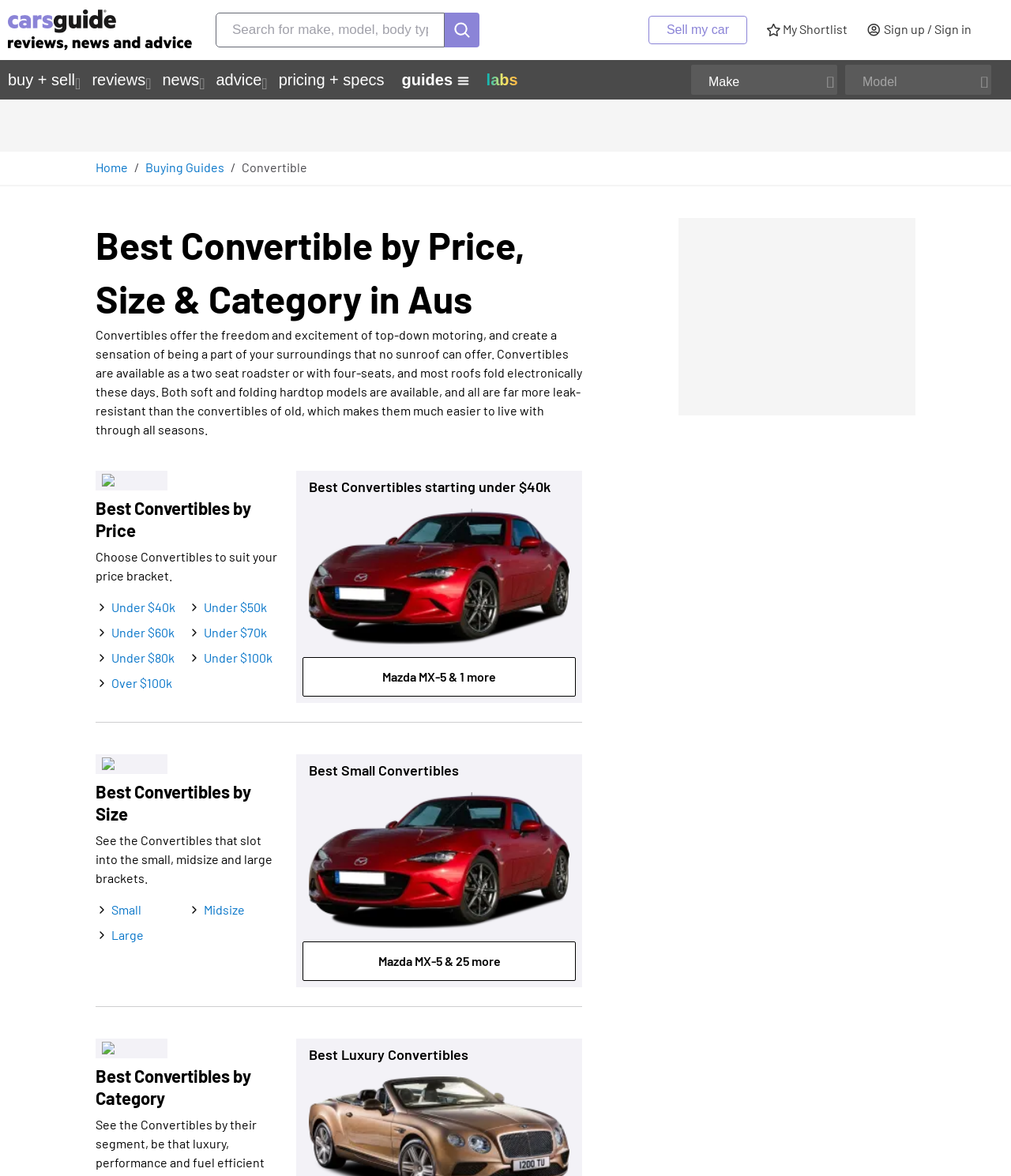Determine the bounding box coordinates of the section I need to click to execute the following instruction: "Select Under $40k". Provide the coordinates as four float numbers between 0 and 1, i.e., [left, top, right, bottom].

[0.095, 0.508, 0.186, 0.525]